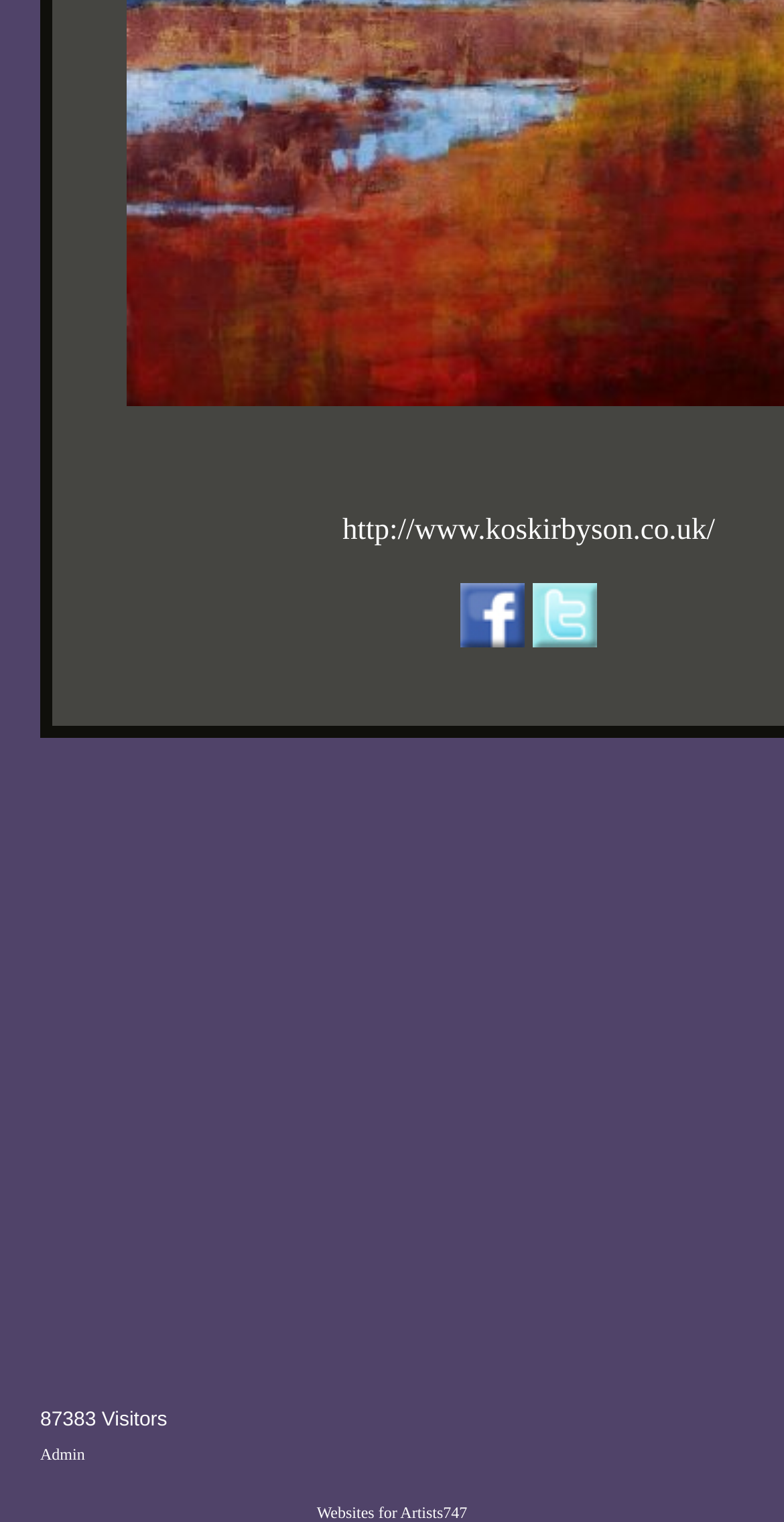Using the elements shown in the image, answer the question comprehensively: What is the text next to the image in the first layout table row?

In the first layout table row, there is an image accompanied by the text '87383 Visitors', which is part of the layout table cell.